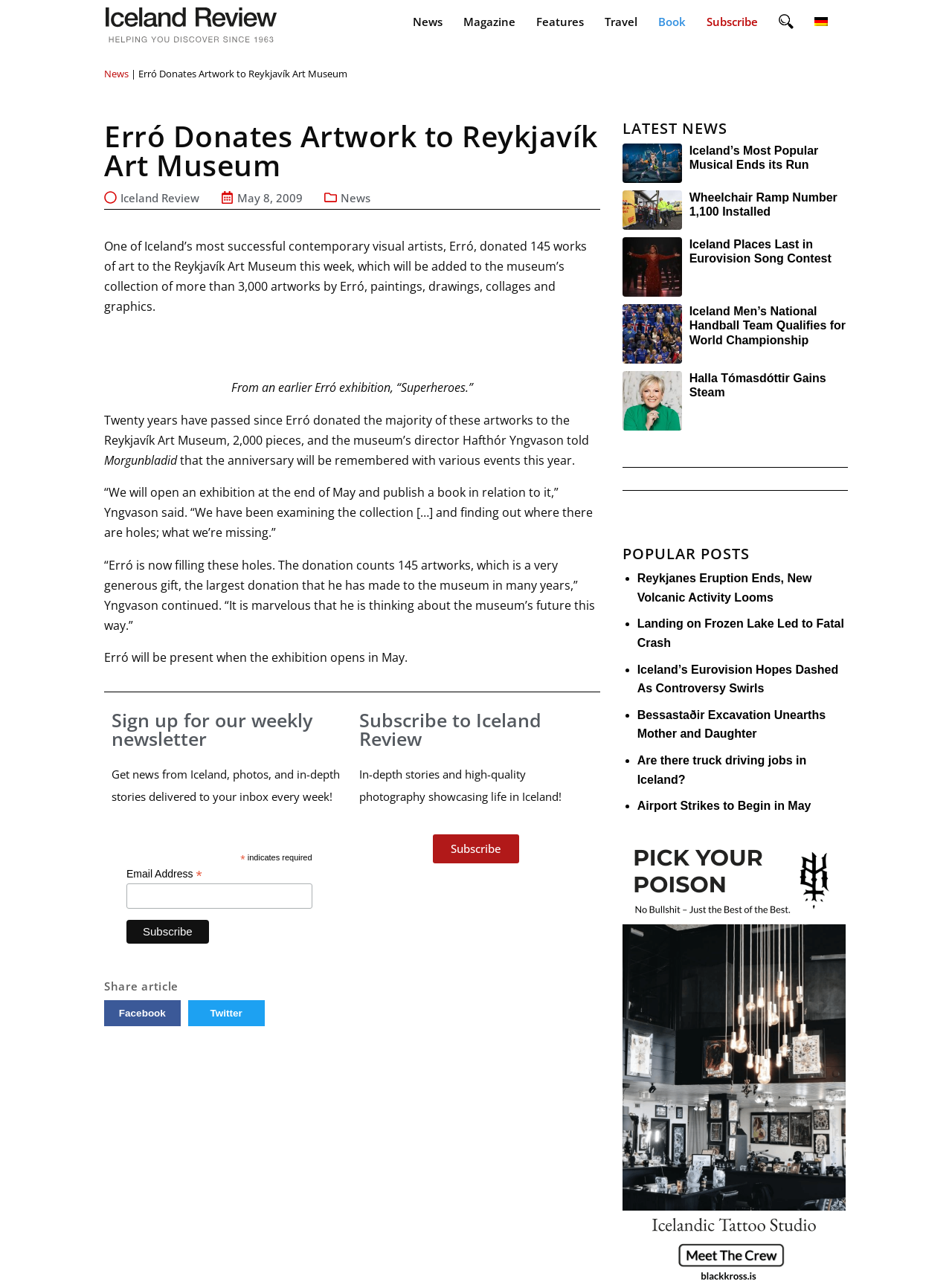Find the bounding box coordinates for the area that should be clicked to accomplish the instruction: "Share article on Facebook".

[0.109, 0.78, 0.19, 0.801]